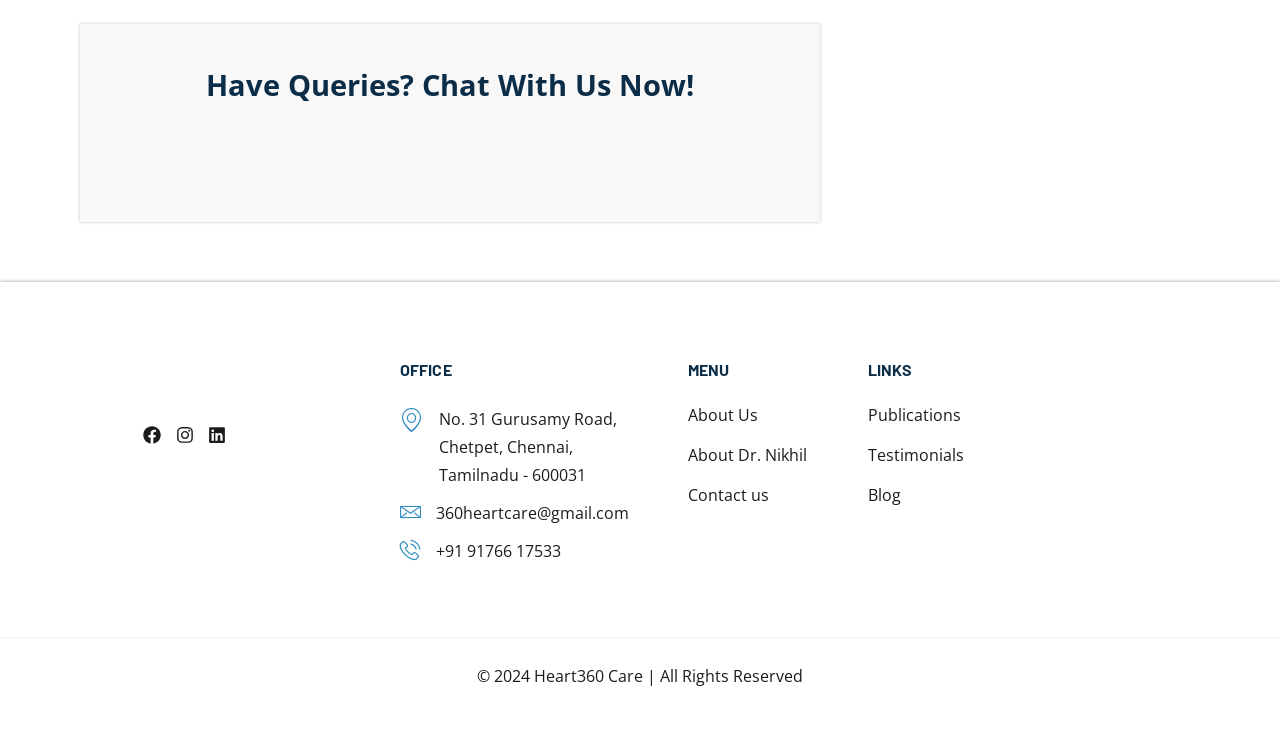What are the menu options?
Please respond to the question with a detailed and thorough explanation.

I found the menu options by looking at the 'MENU' section, where they are written as link elements.